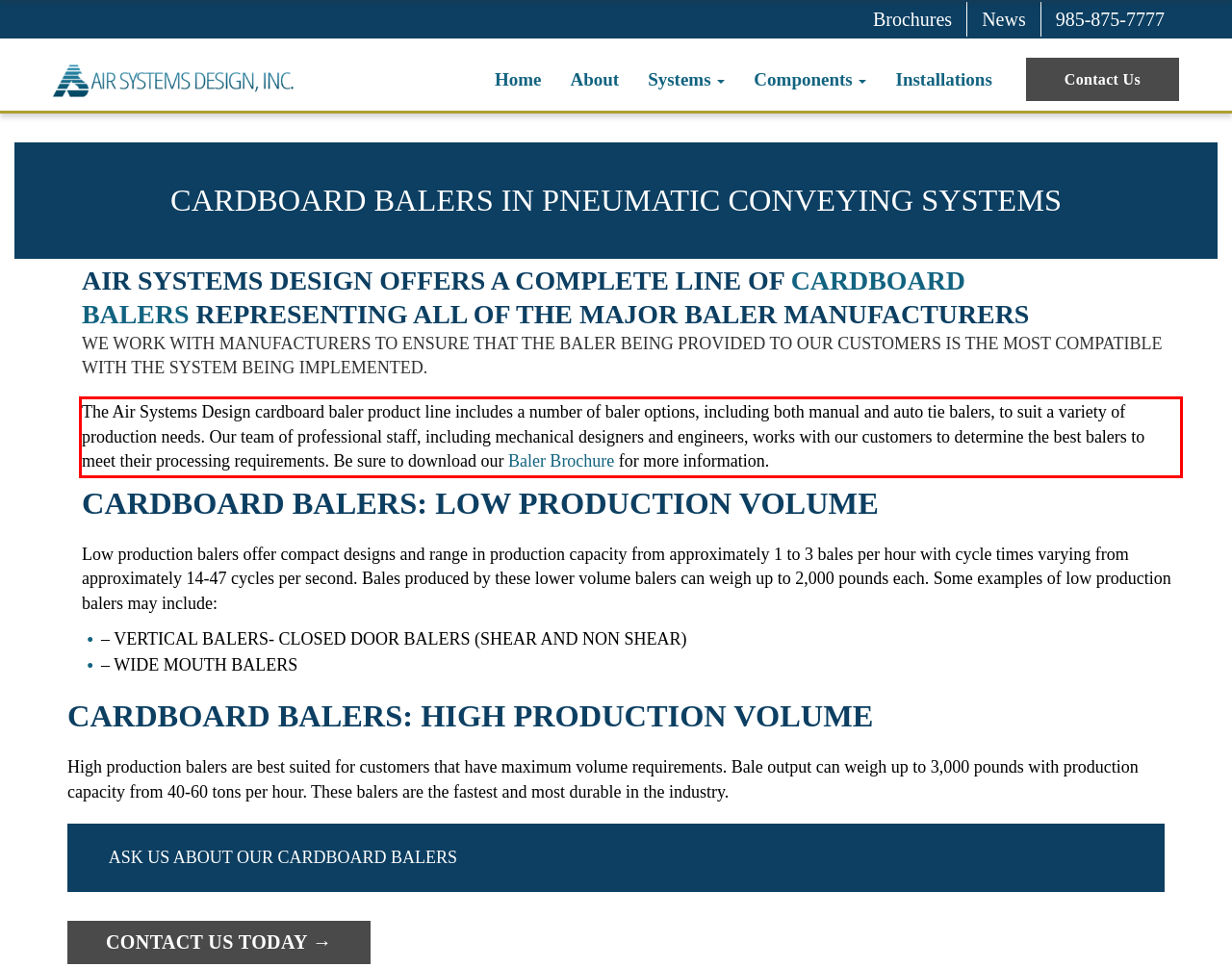Identify the red bounding box in the webpage screenshot and perform OCR to generate the text content enclosed.

The Air Systems Design cardboard baler product line includes a number of baler options, including both manual and auto tie balers, to suit a variety of production needs. Our team of professional staff, including mechanical designers and engineers, works with our customers to determine the best balers to meet their processing requirements. Be sure to download our Baler Brochure for more information.